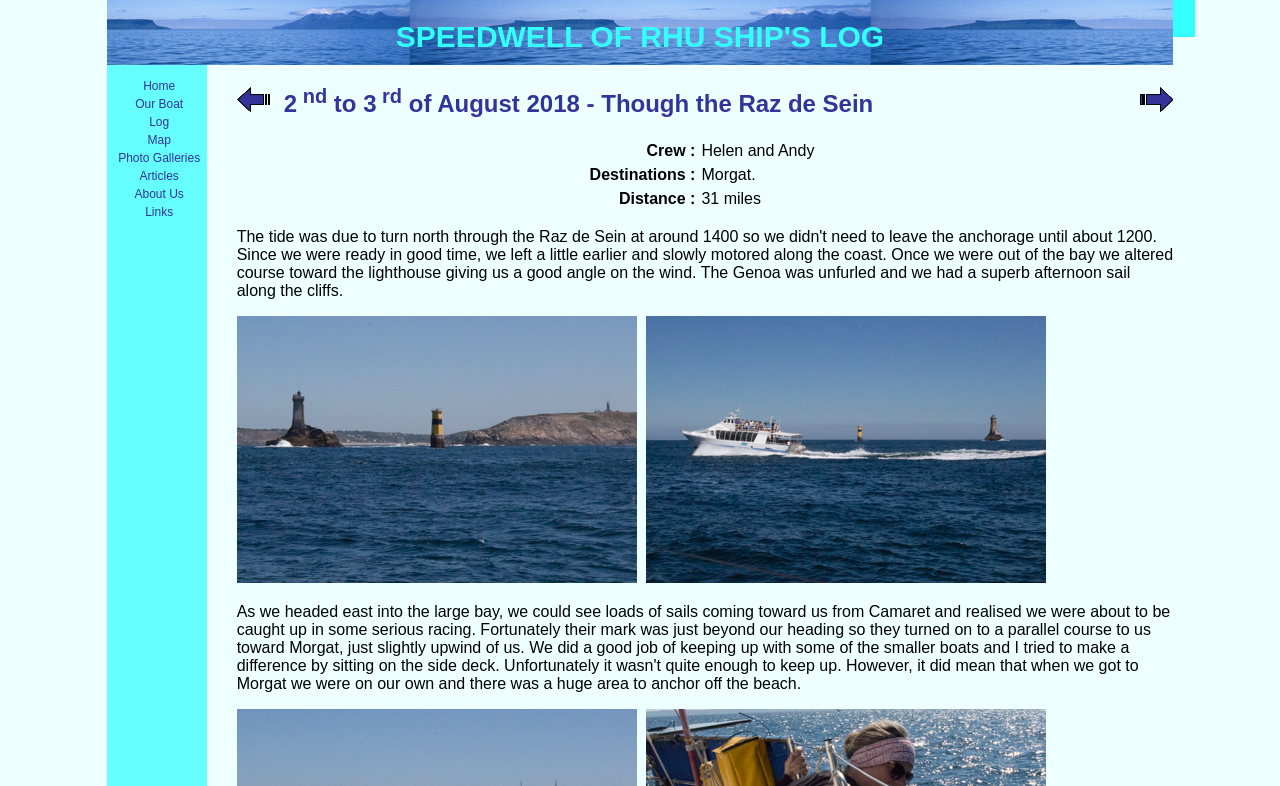Give a detailed explanation of the elements present on the webpage.

The webpage is titled "Speedwell of Rhu Ship's Log" and appears to be a log or journal of a boat's journey. At the top of the page, there is a menu with 8 links: "Home", "Our Boat", "Log", "Map", "Photo Galleries", "Articles", "About Us", and "Links". 

Below the menu, there is a large heading that reads "SPEEDWELL OF RHU SHIP'S LOG". Underneath the heading, there is a table with three columns. The left column contains a link to the "Previous page" with an accompanying image. The middle column contains the title of the current log entry, "2 nd to 3 rd of August 2018 - Though the Raz de Sein", which includes two superscript elements. The right column contains a link to the "Next page" with an accompanying image.

Further down the page, there is another table with three rows. The first row contains information about the crew, listing "Helen and Andy". The second row lists the destination as "Morgat". The third row lists the distance traveled as "31 miles".